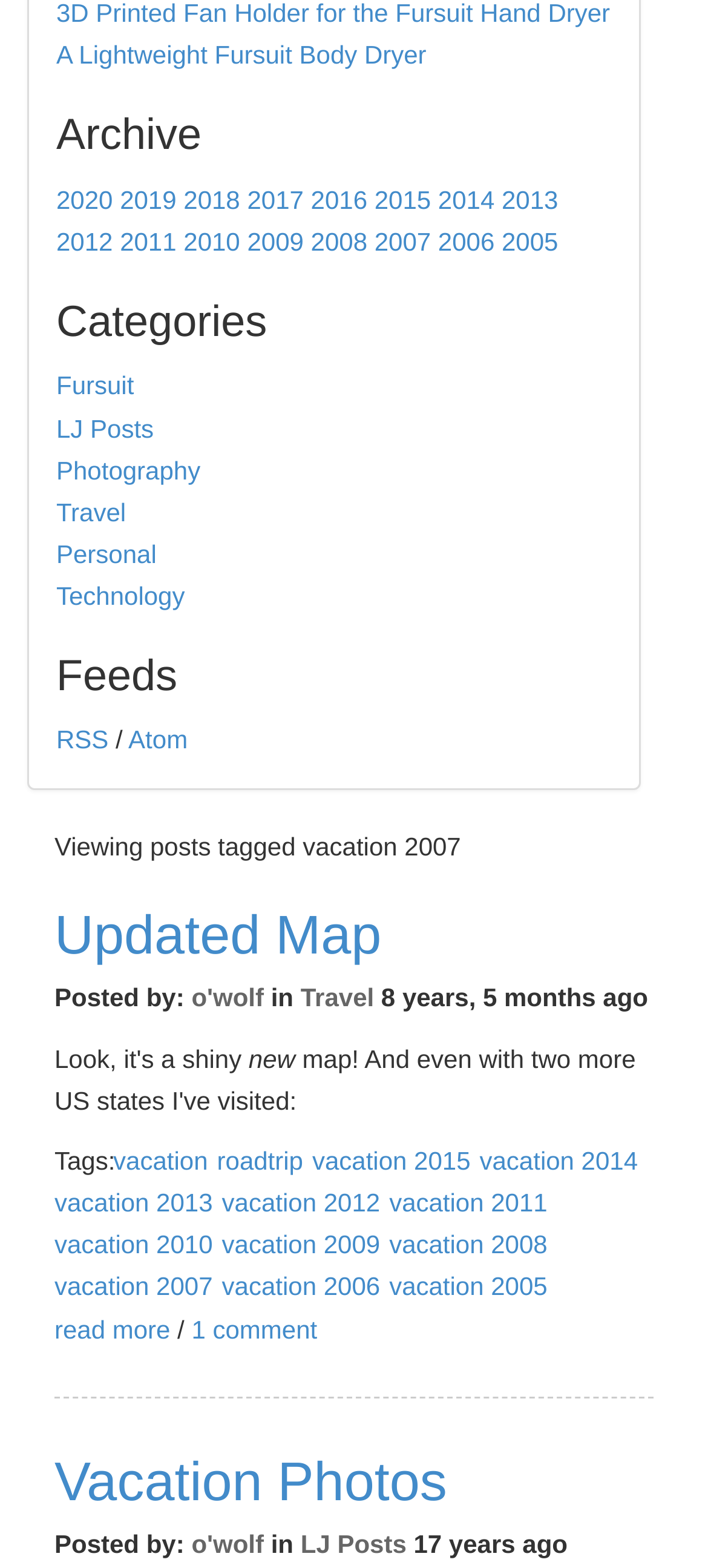Based on the element description: "2009", identify the bounding box coordinates for this UI element. The coordinates must be four float numbers between 0 and 1, listed as [left, top, right, bottom].

[0.349, 0.145, 0.429, 0.163]